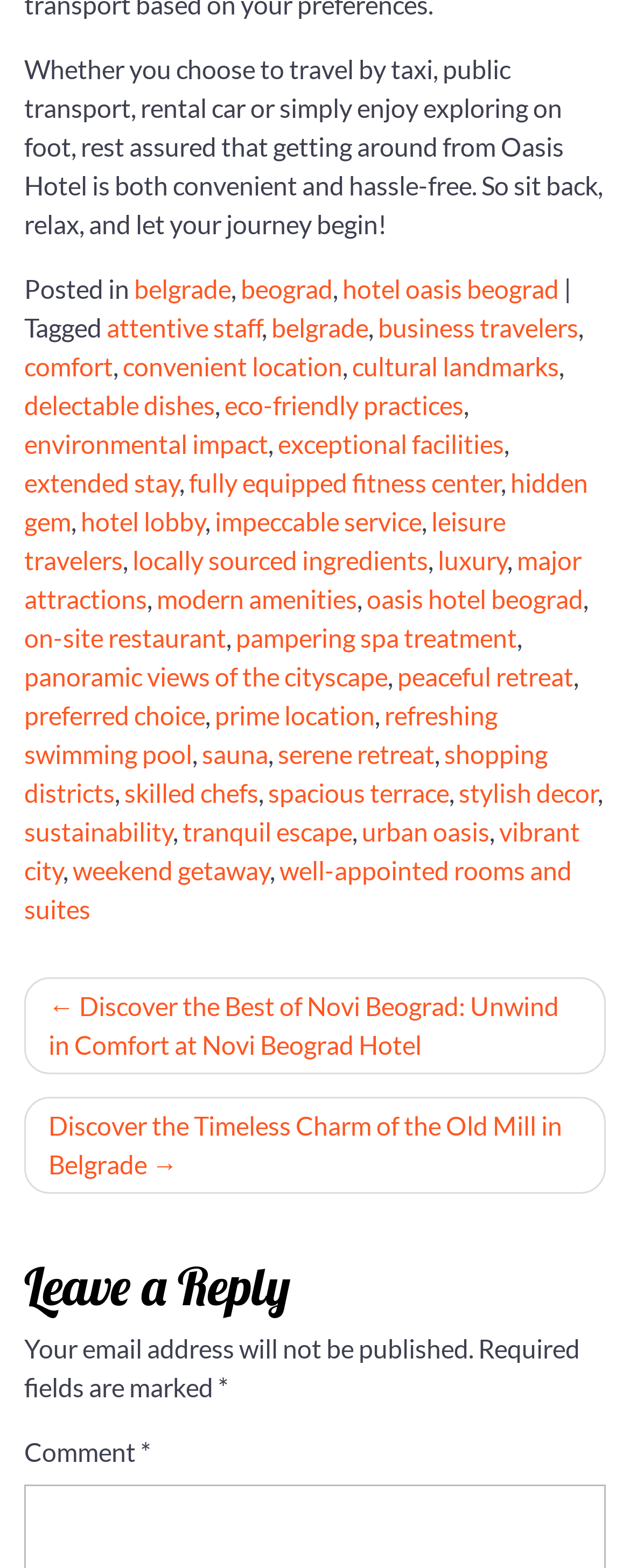What type of facilities are mentioned?
Refer to the image and provide a detailed answer to the question.

The webpage mentions that Hotel Oasis Beograd has a fully equipped fitness center, which suggests that the hotel prioritizes the health and wellness of its guests.